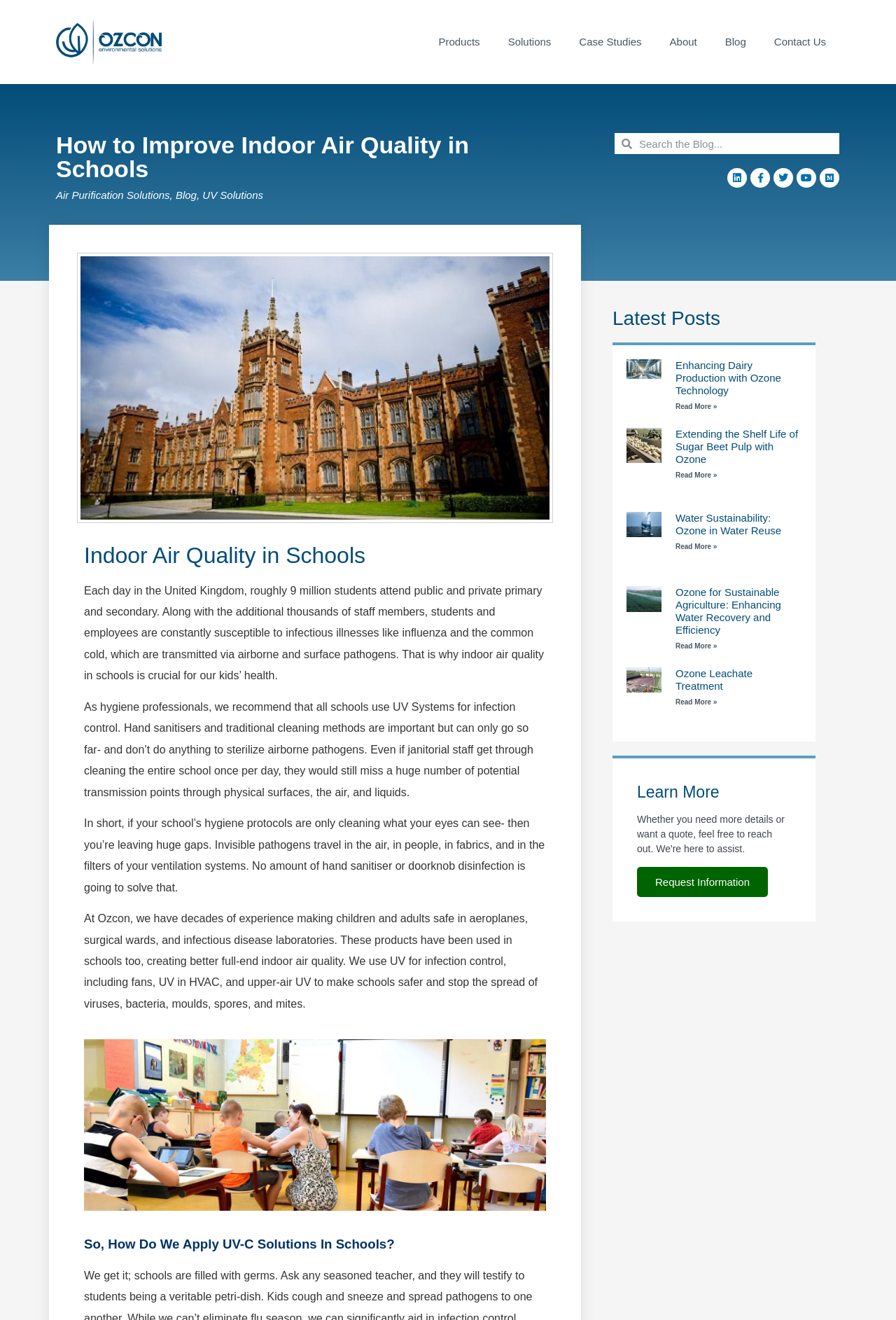What is the main topic of this webpage?
Based on the image, provide a one-word or brief-phrase response.

Indoor Air Quality in Schools